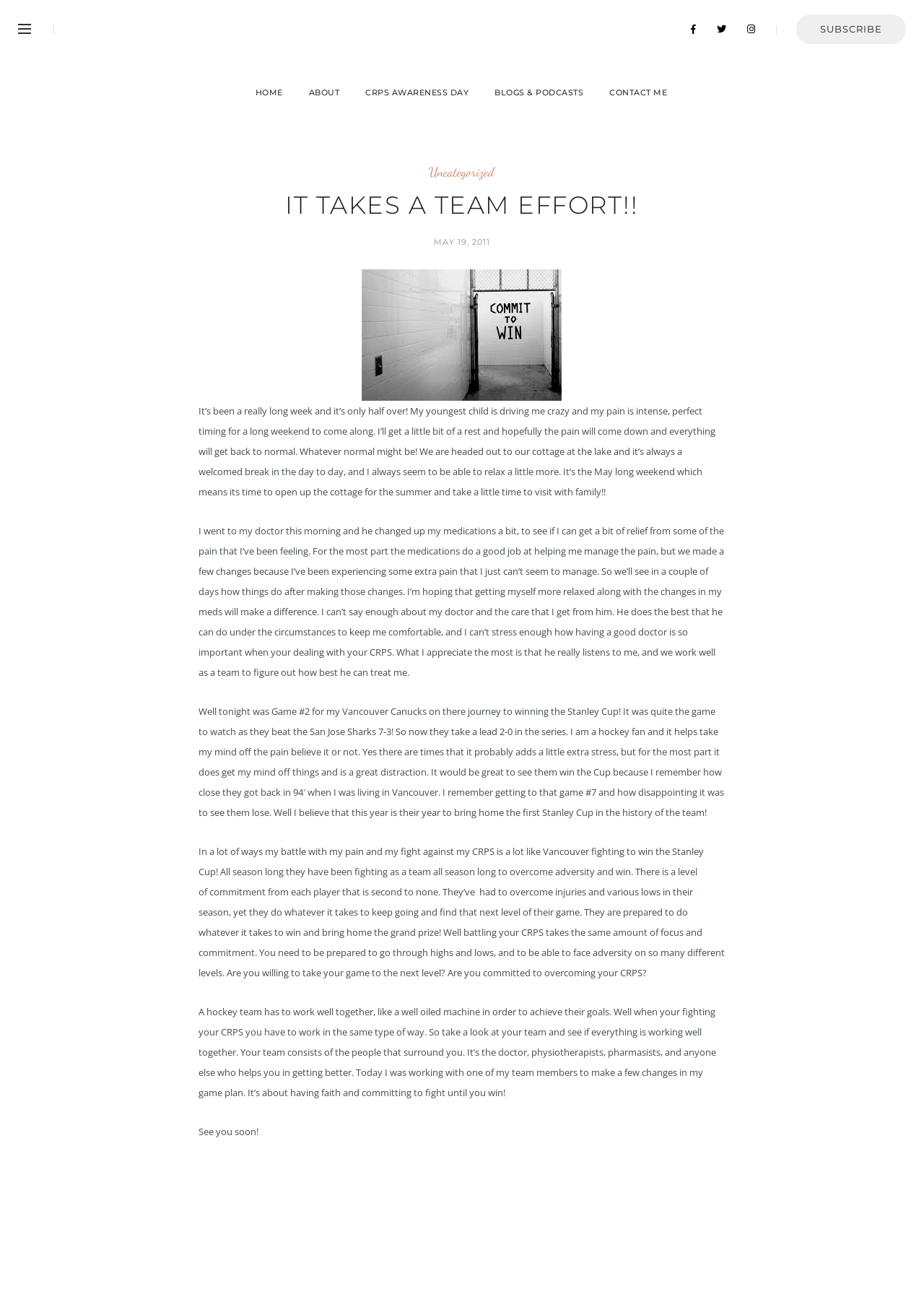Please answer the following question using a single word or phrase: 
What is the author's current pain situation?

Intense